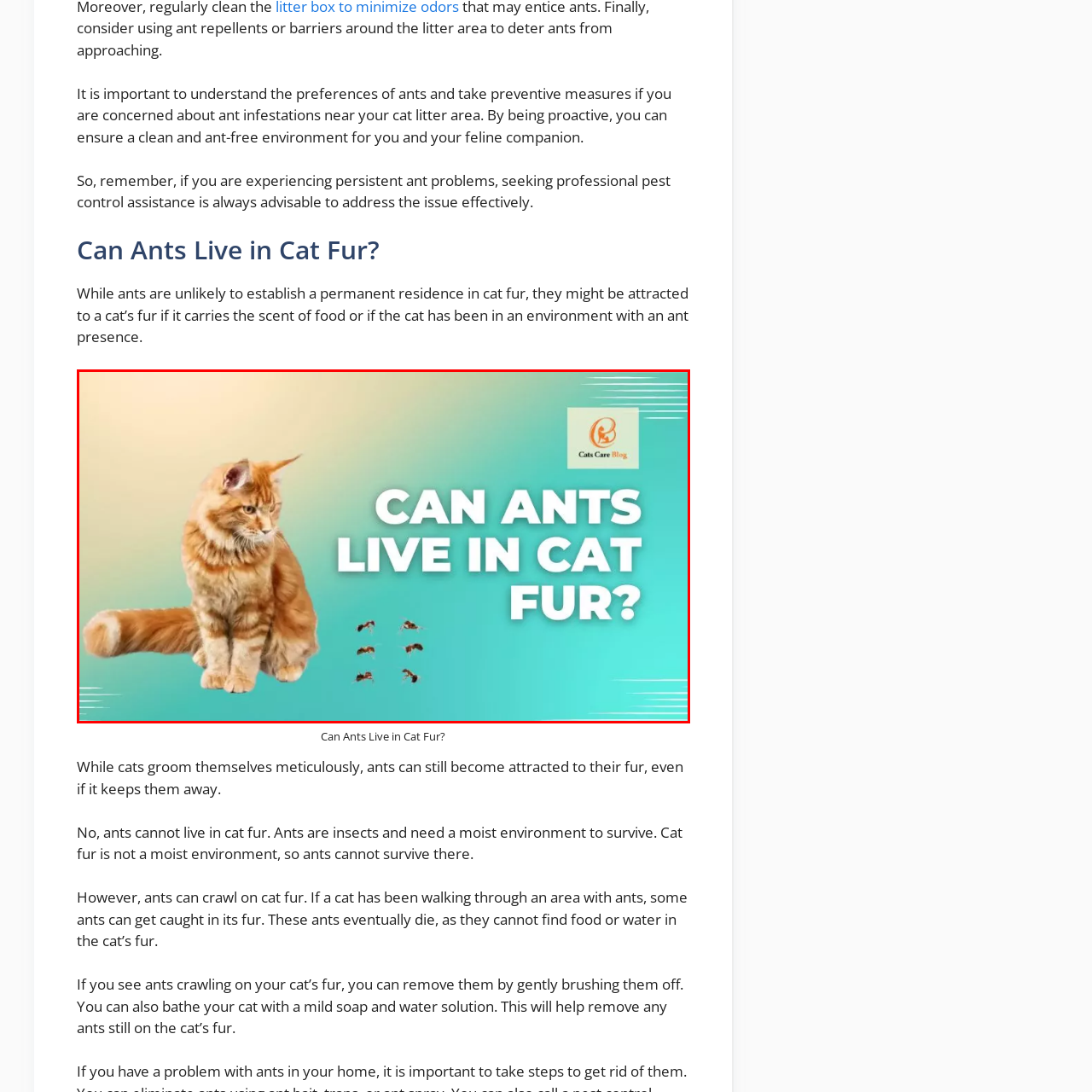What is the logo in the top right corner of the image?
Inspect the image enclosed in the red bounding box and provide a thorough answer based on the information you see.

The logo in the top right corner of the image is the logo of 'Cats Care Blog', which reinforces the informative theme of the image and suggests that the content addresses common concerns for cat owners.